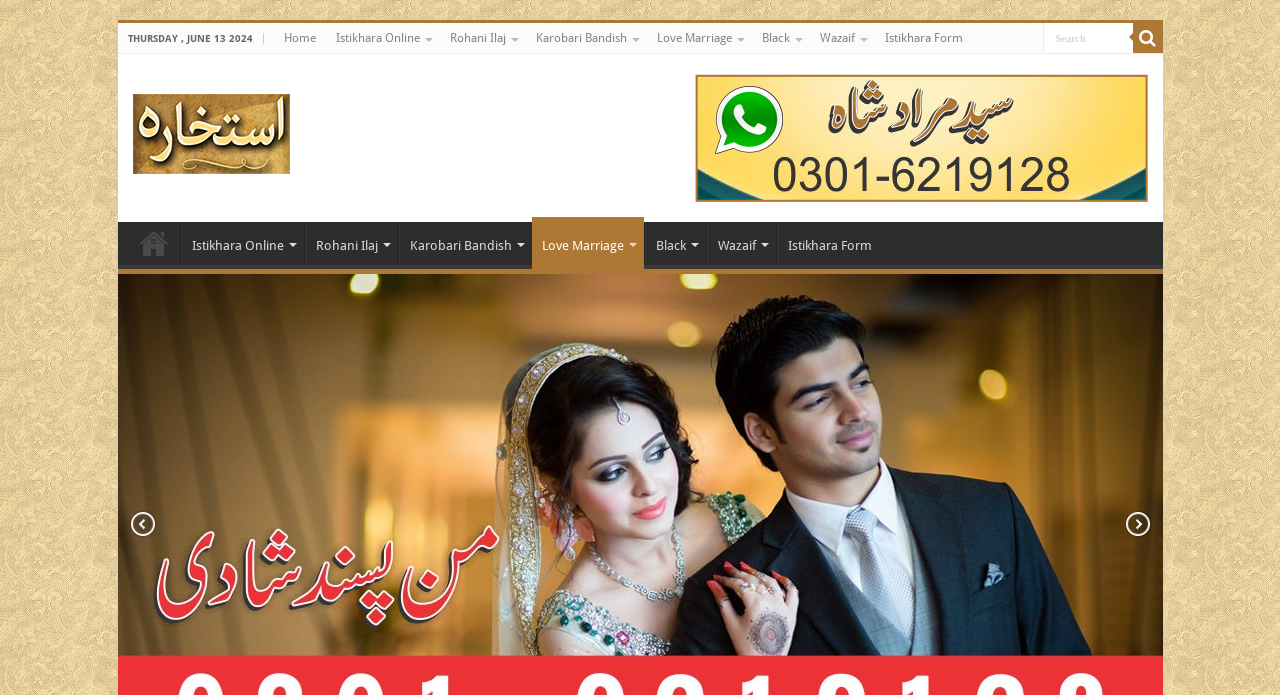Determine the bounding box coordinates for the HTML element described here: "Black".

[0.587, 0.033, 0.632, 0.076]